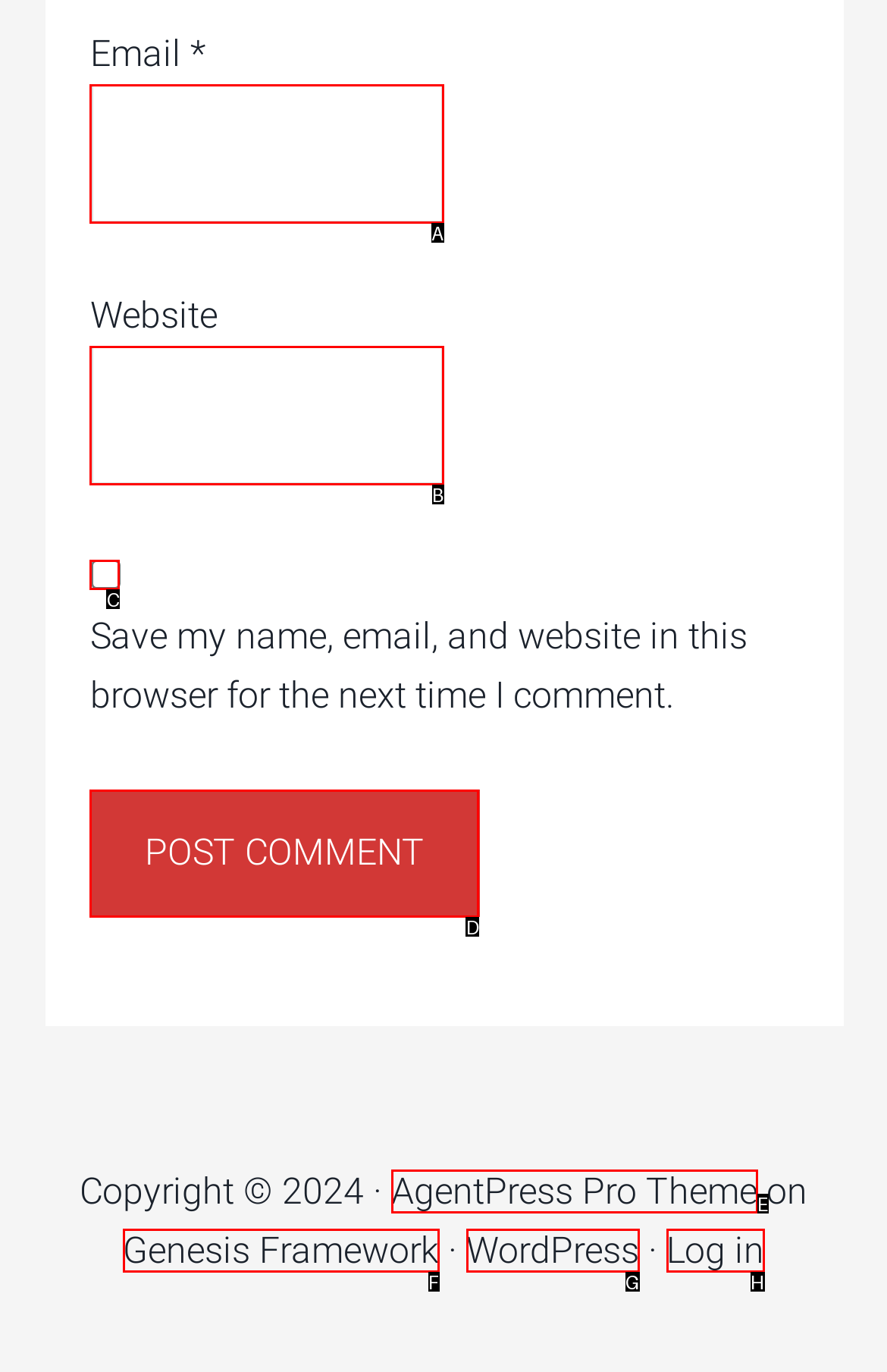Pinpoint the HTML element that fits the description: Genesis Framework
Answer by providing the letter of the correct option.

F